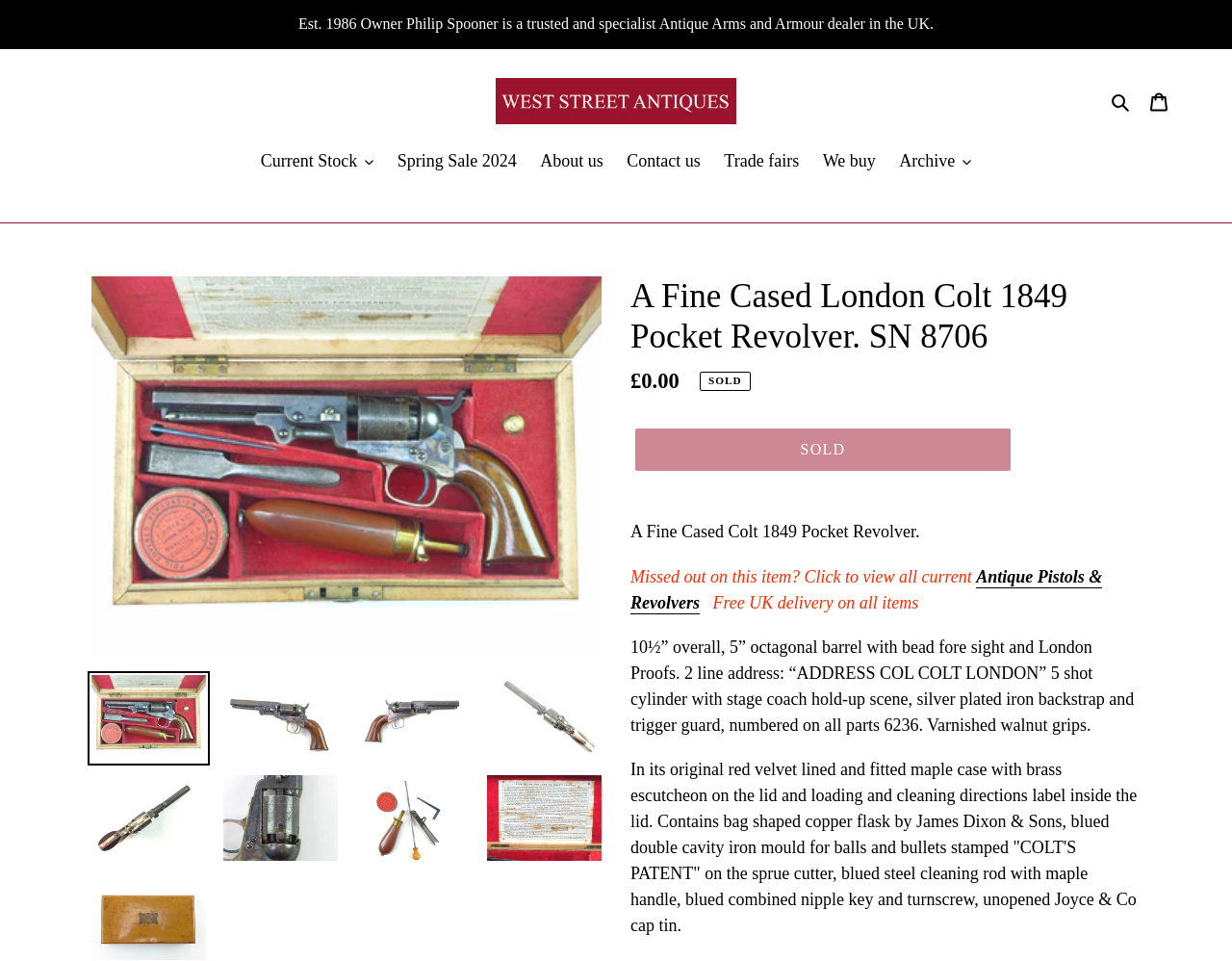What is the name of the dealer selling the revolver?
Refer to the image and offer an in-depth and detailed answer to the question.

I found the text 'Est. 1986 Owner Philip Spooner is a trusted and specialist Antique Arms and Armour dealer in the UK.' which mentions the name of the dealer, Philip Spooner.